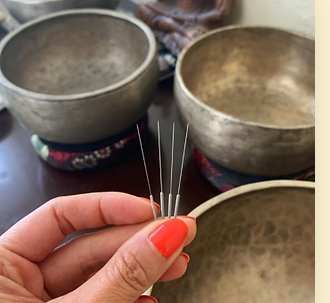What is placed on the patterned fabric?
Refer to the screenshot and deliver a thorough answer to the question presented.

According to the caption, the singing bowls are placed on the beautifully patterned fabric, which enhances the warm and inviting atmosphere of the space.